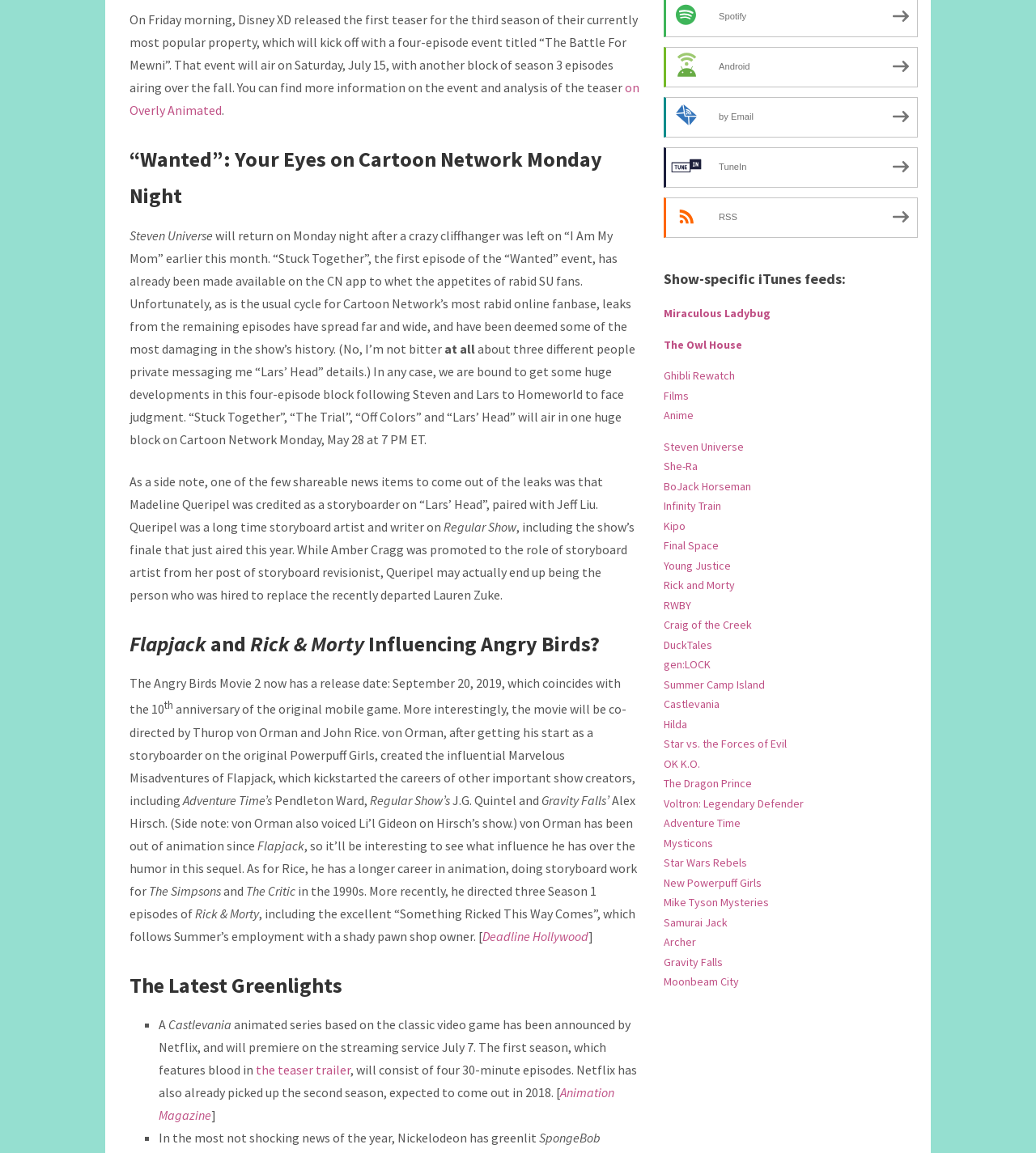Using the element description: "Craig of the Creek", determine the bounding box coordinates for the specified UI element. The coordinates should be four float numbers between 0 and 1, [left, top, right, bottom].

[0.641, 0.536, 0.726, 0.548]